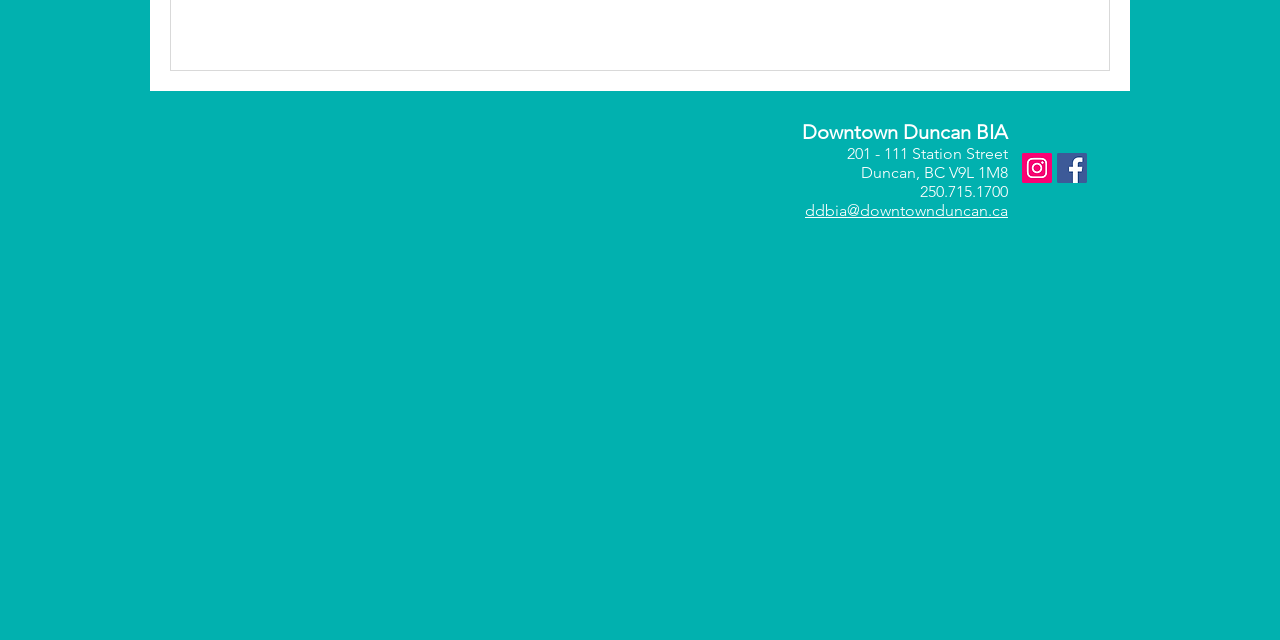From the webpage screenshot, identify the region described by aria-label="Facebook Social Icon". Provide the bounding box coordinates as (top-left x, top-left y, bottom-right x, bottom-right y), with each value being a floating point number between 0 and 1.

[0.826, 0.239, 0.849, 0.286]